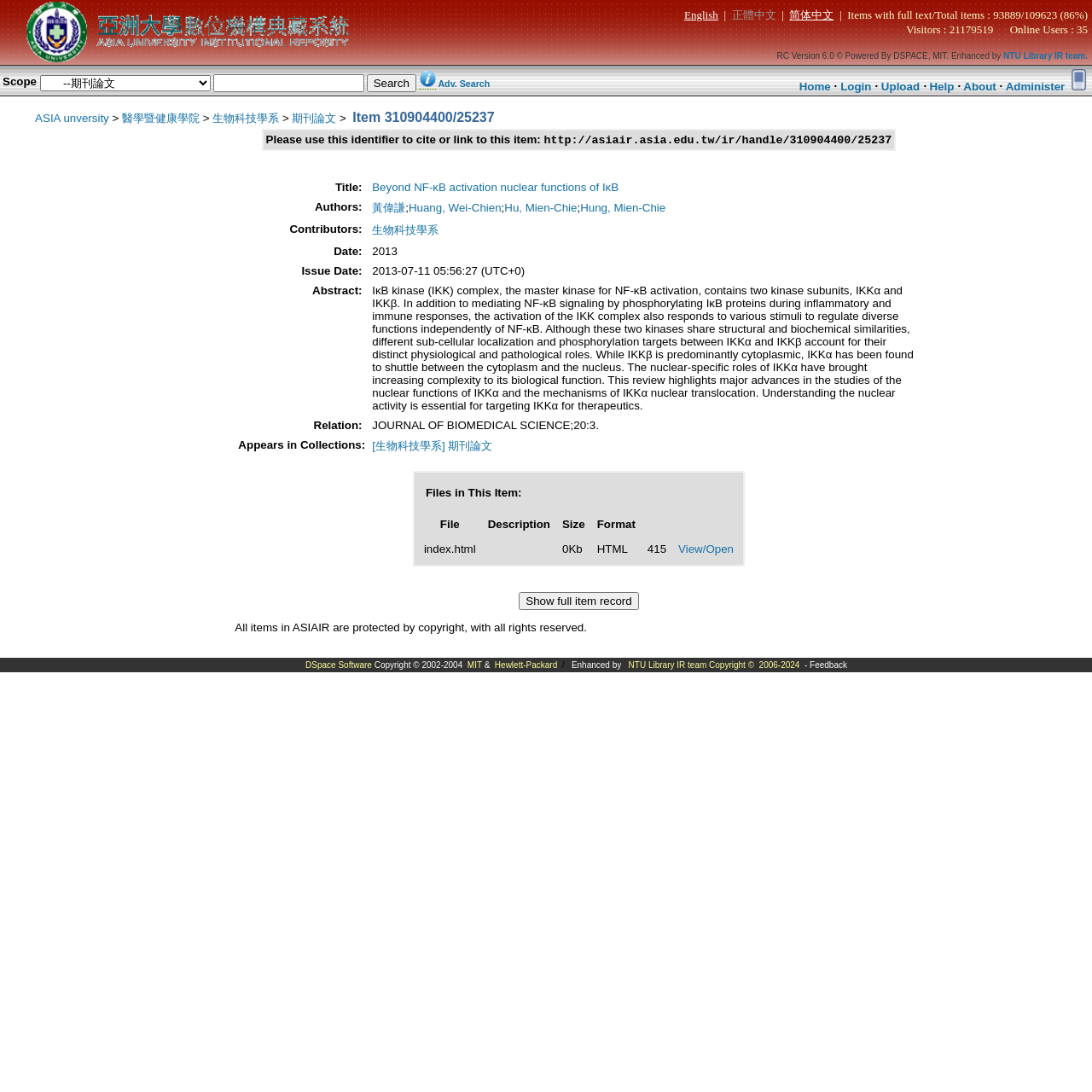Given the element description, predict the bounding box coordinates in the format (top-left x, top-left y, bottom-right x, bottom-right y). Make sure all values are between 0 and 1. Here is the element description: name="submit_simple" value="Show full item record"

[0.475, 0.541, 0.585, 0.558]